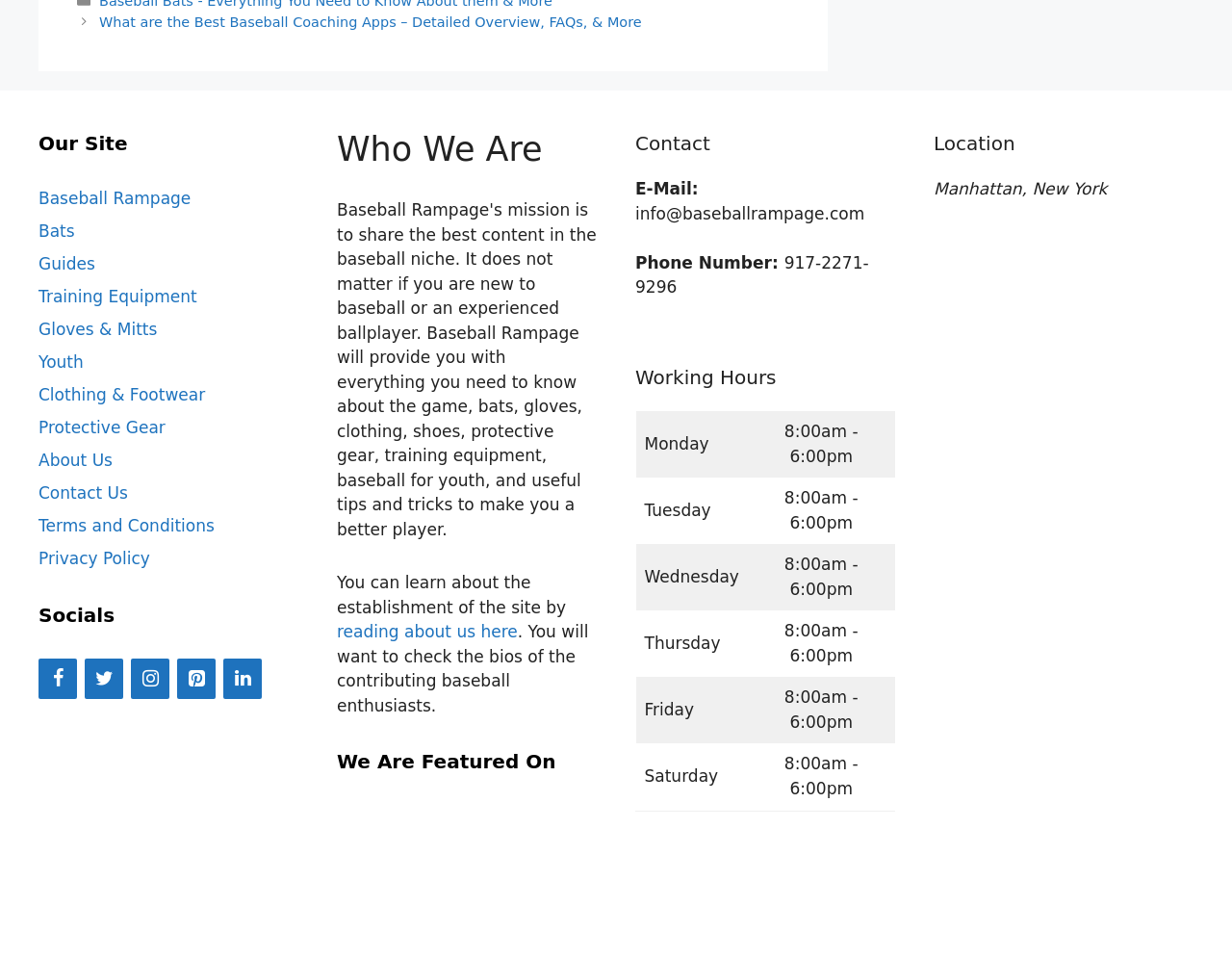What is the main topic of this website? Based on the screenshot, please respond with a single word or phrase.

Baseball